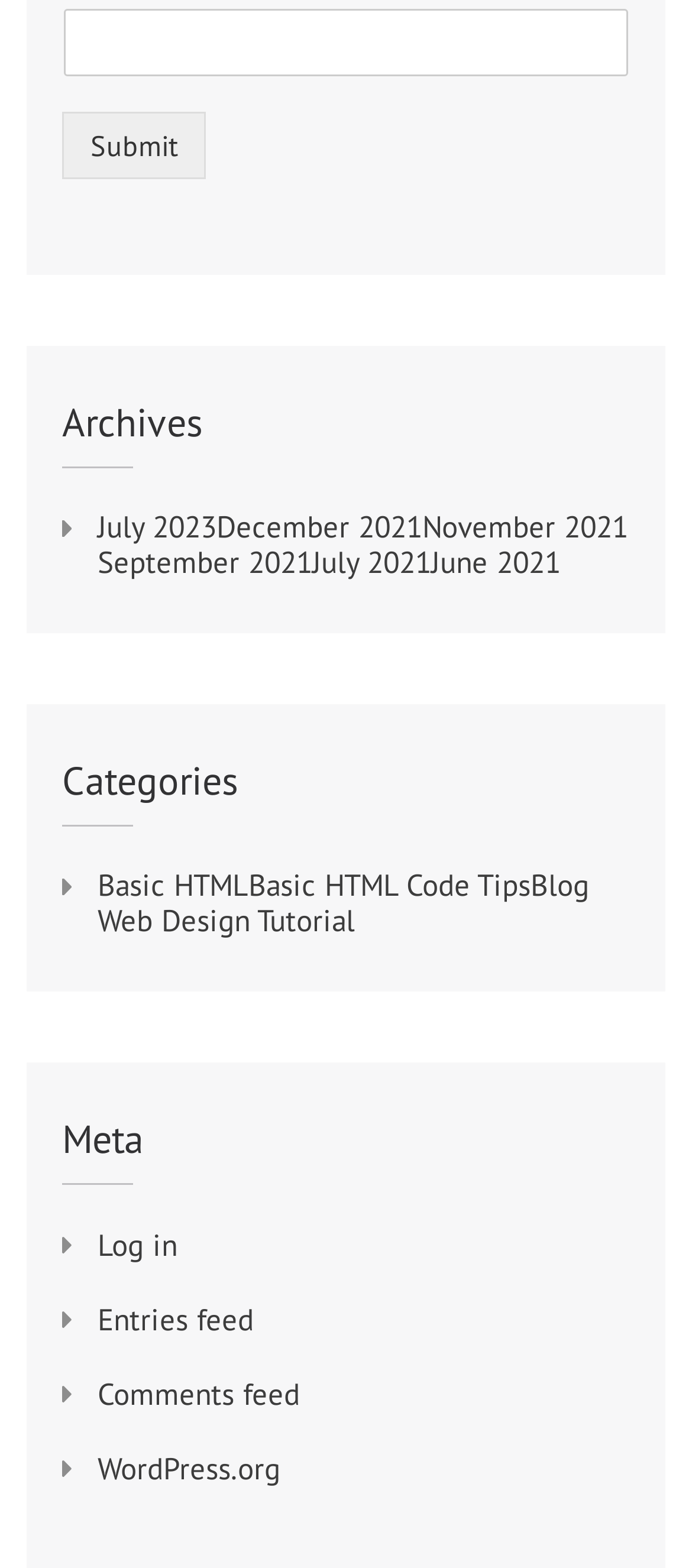Identify the bounding box for the described UI element: "November 2021".

[0.61, 0.324, 0.908, 0.347]